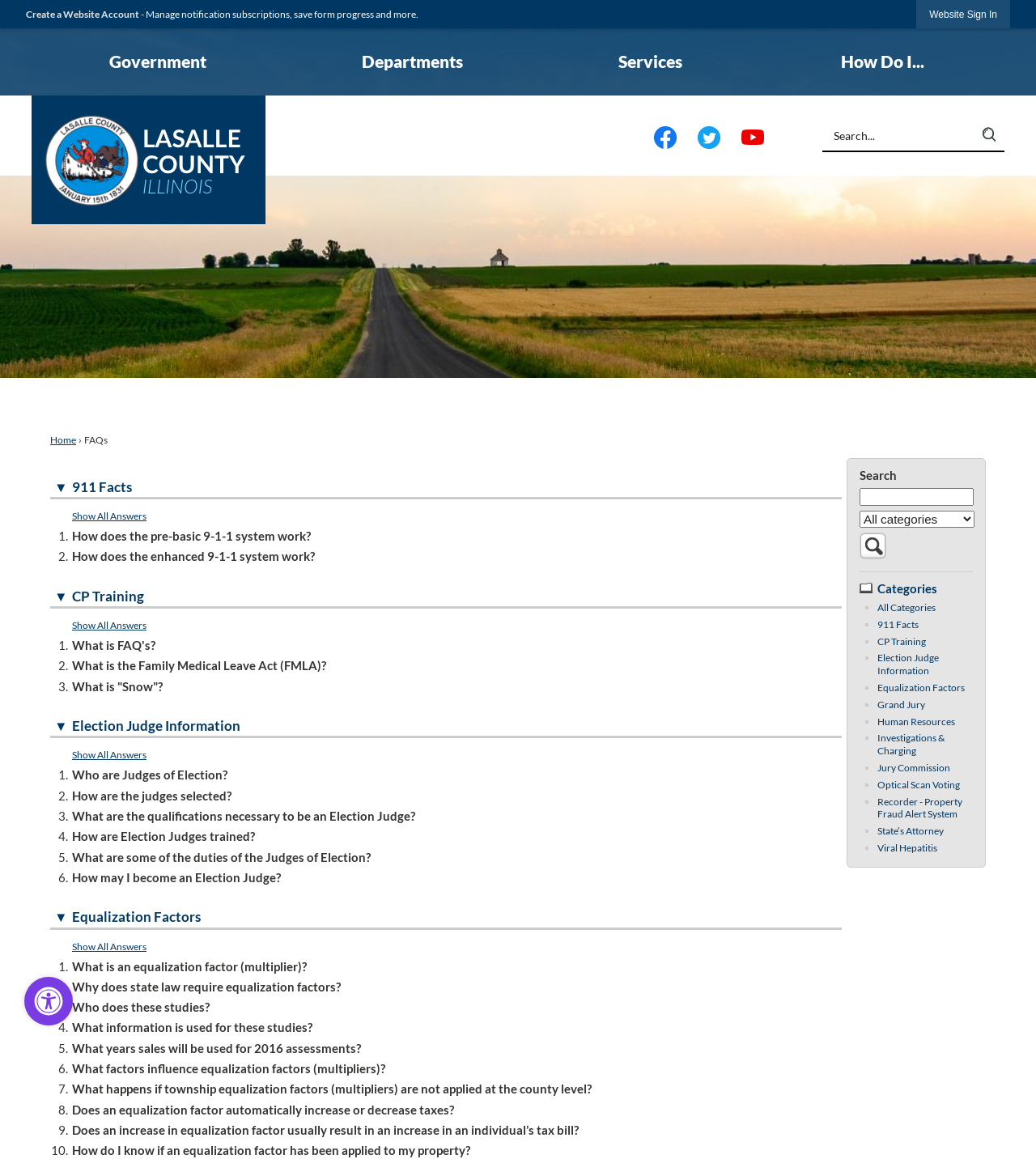How many menu items are under 'Government'?
Provide an in-depth and detailed answer to the question.

The webpage does not provide the exact number of menu items under 'Government'. However, it shows that 'Government' is a menu item with a popup, indicating that it has sub-menu items, but their number is not specified.